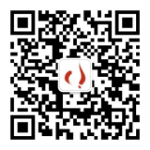Describe every aspect of the image in detail.

The image features a QR code, often used for quick access to information or services via smartphones. This particular QR code is likely related to the WeChat platform, suggesting it may connect users to a specific account or service. WeChat is a widely used social media and messaging app in China, encompassing a variety of functionalities such as messaging, social networking, and payments. The presence of a distinctive symbol in the center of the QR code indicates branding, enhancing recognition for users. This QR code serves as a modern tool for engagement, allowing users to follow or interact with an entity quickly and conveniently.